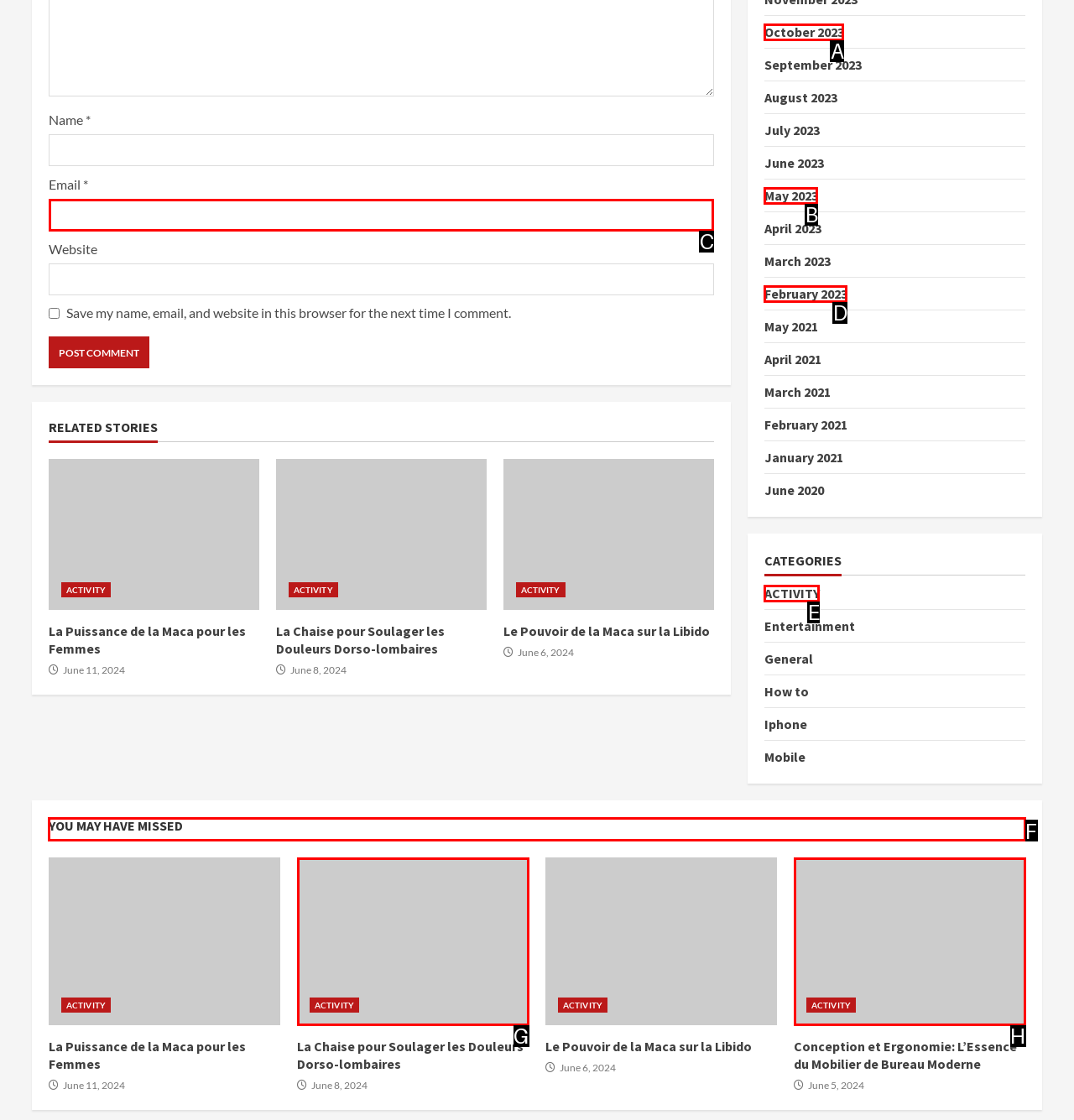Identify the letter of the UI element I need to click to carry out the following instruction: View 'YOU MAY HAVE MISSED' section

F